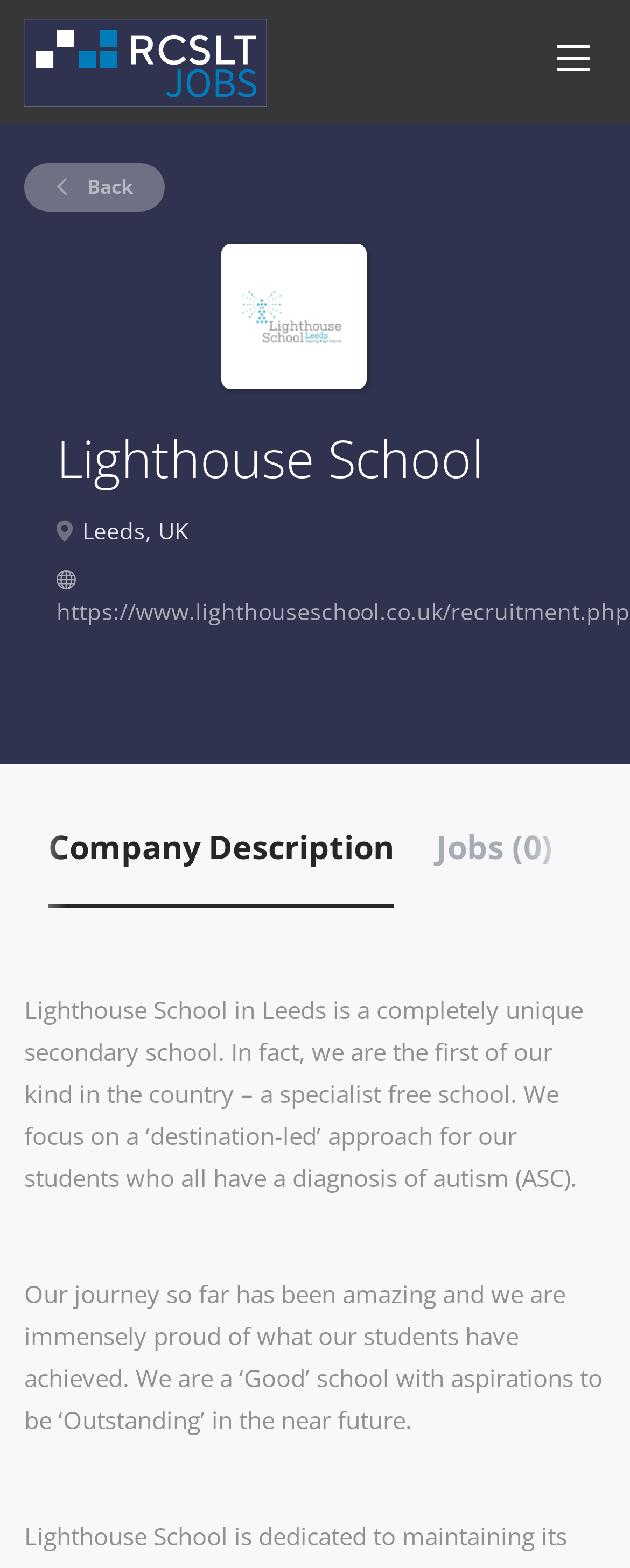How many jobs are available?
Utilize the image to construct a detailed and well-explained answer.

I found the number of available jobs by looking at the tab element that says 'Jobs (0)' which indicates that there are currently no job openings.